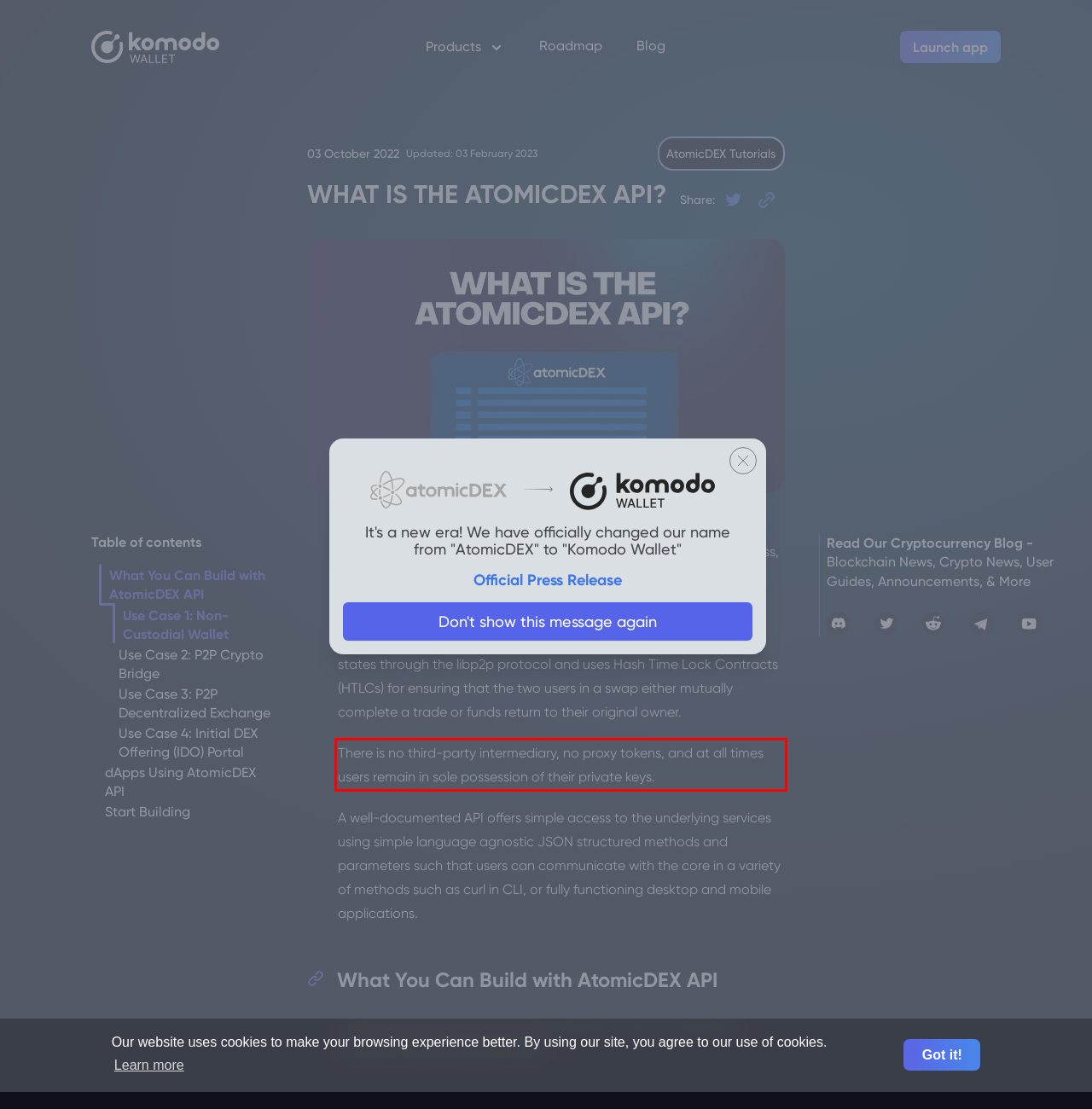You are presented with a webpage screenshot featuring a red bounding box. Perform OCR on the text inside the red bounding box and extract the content.

There is no third-party intermediary, no proxy tokens, and at all times users remain in sole possession of their private keys.